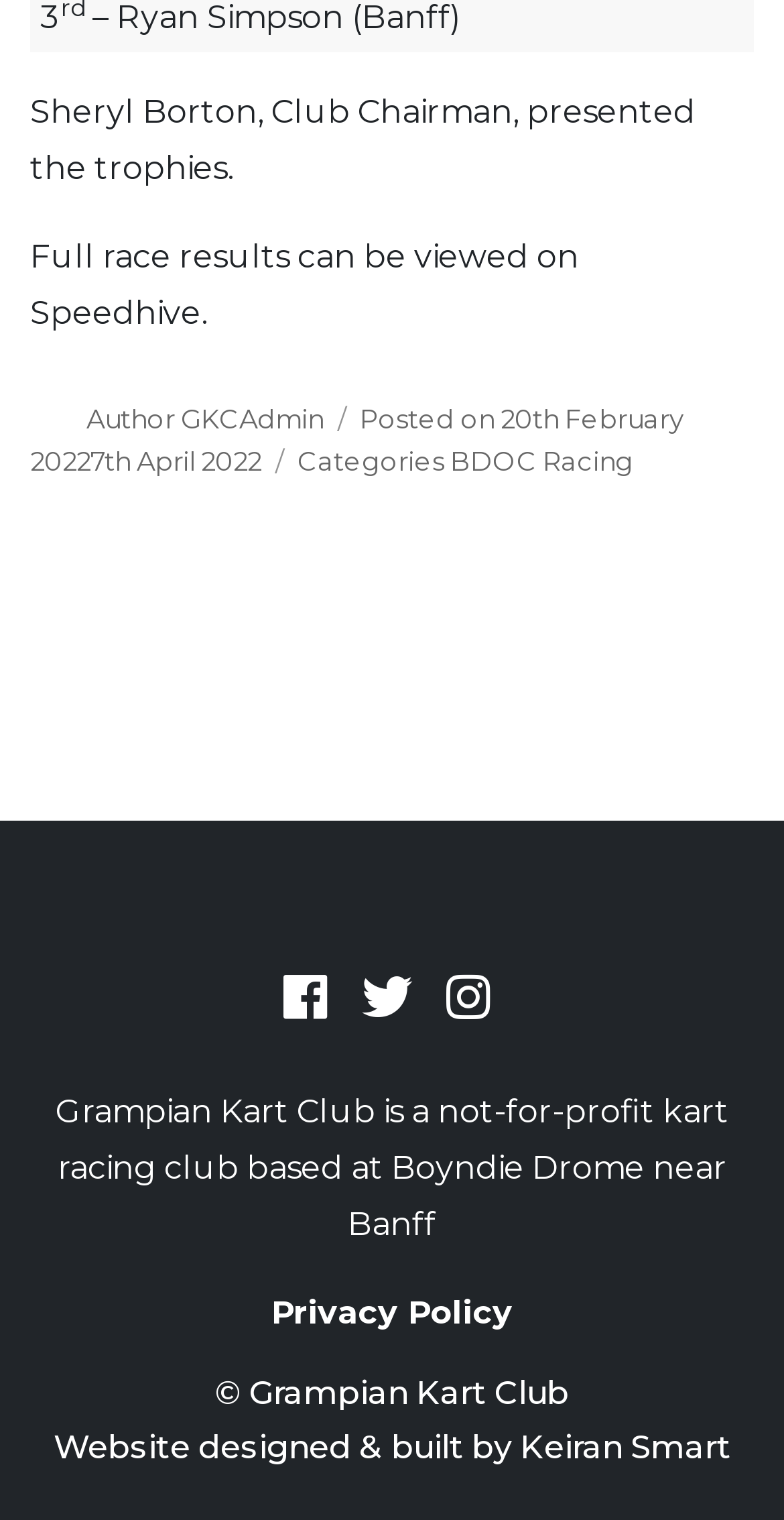Utilize the information from the image to answer the question in detail:
What is the date of the post?

I found the answer by reading the link element at [0.038, 0.264, 0.872, 0.313] which says '20th February 20227th April 2022'. The date '20th February 2022' is part of this text.